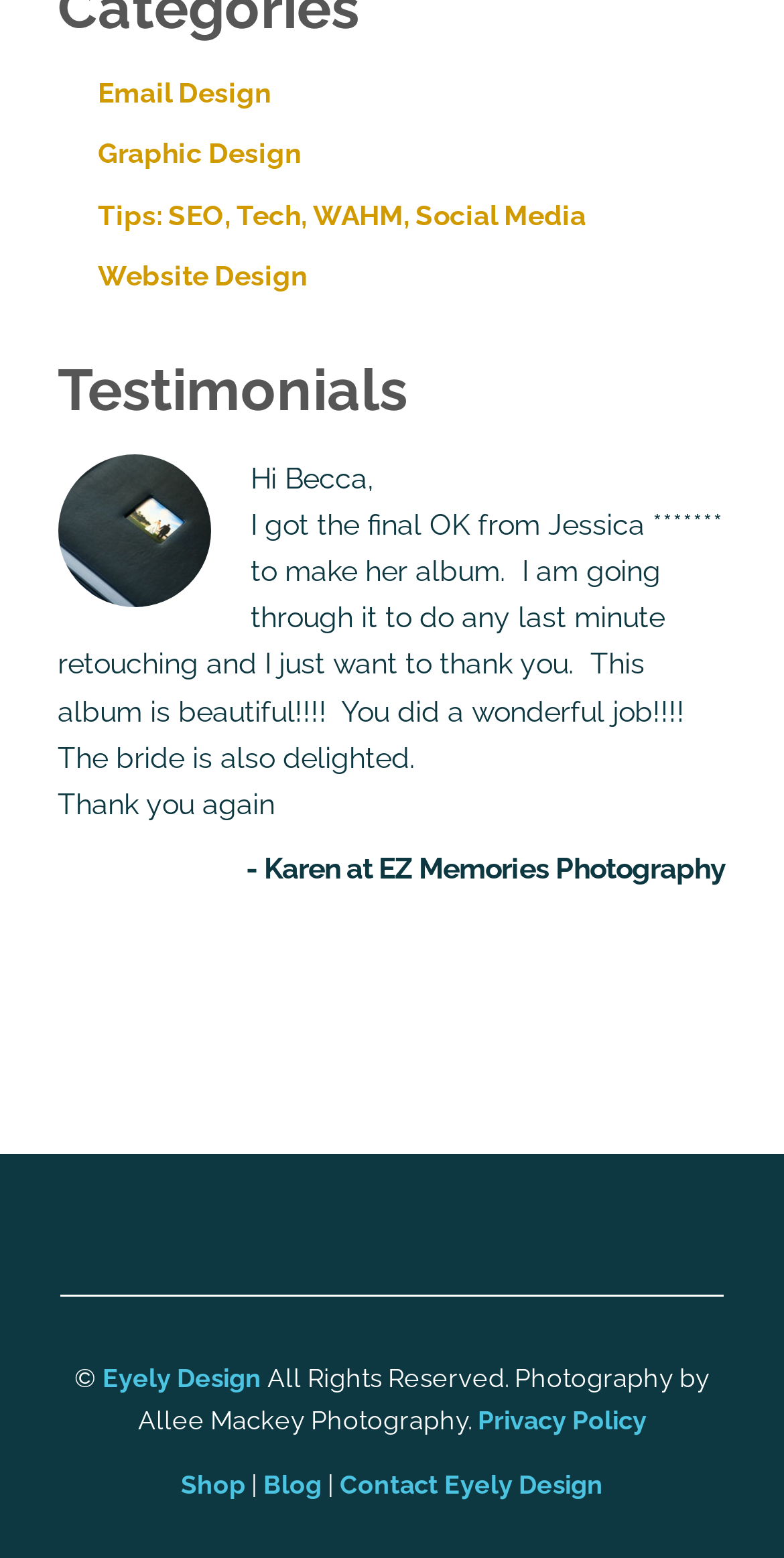Could you please study the image and provide a detailed answer to the question:
What is the tone of the testimonial quote?

The testimonial quote from Karen at EZ Memories Photography expresses gratitude and appreciation for the work done by Eyely Design, indicating a positive and appreciative tone.